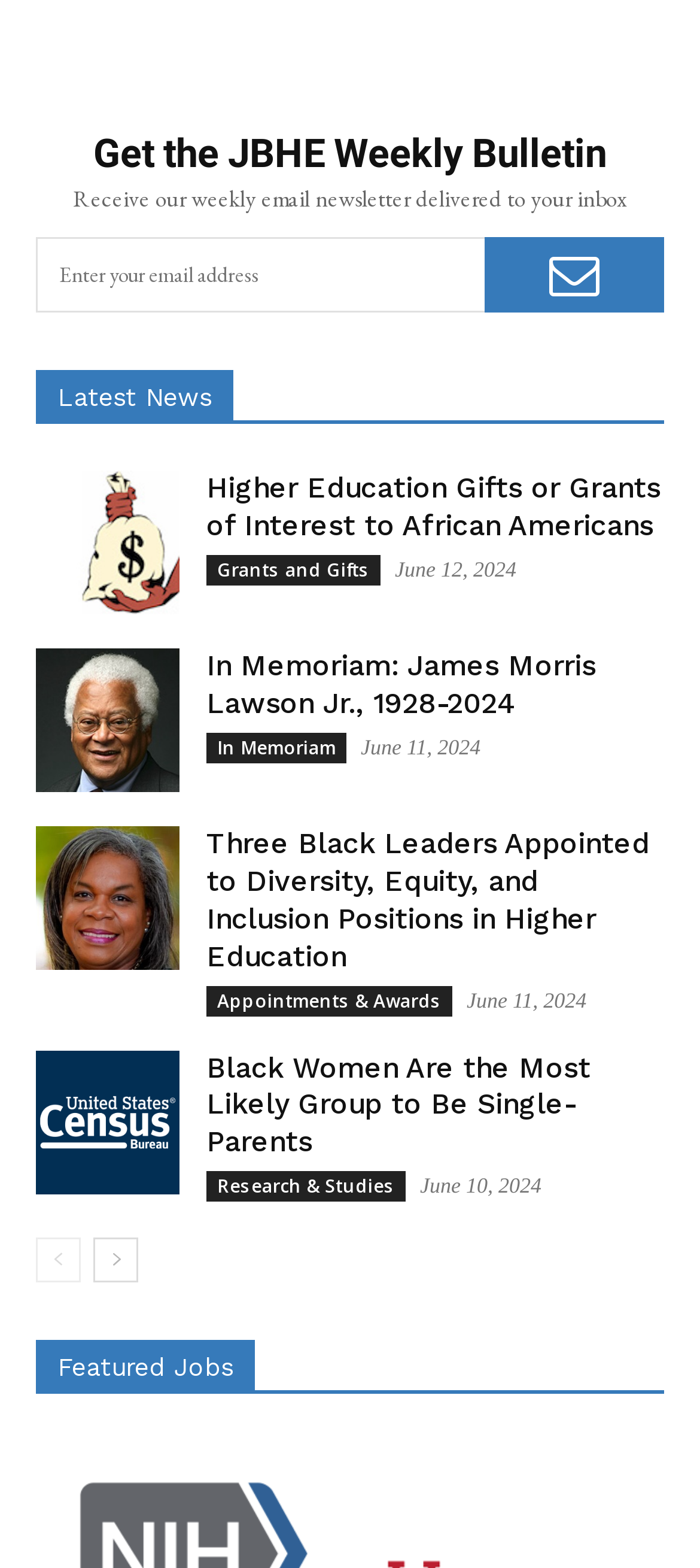Please specify the bounding box coordinates of the area that should be clicked to accomplish the following instruction: "Explore featured jobs". The coordinates should consist of four float numbers between 0 and 1, i.e., [left, top, right, bottom].

[0.051, 0.854, 0.949, 0.889]